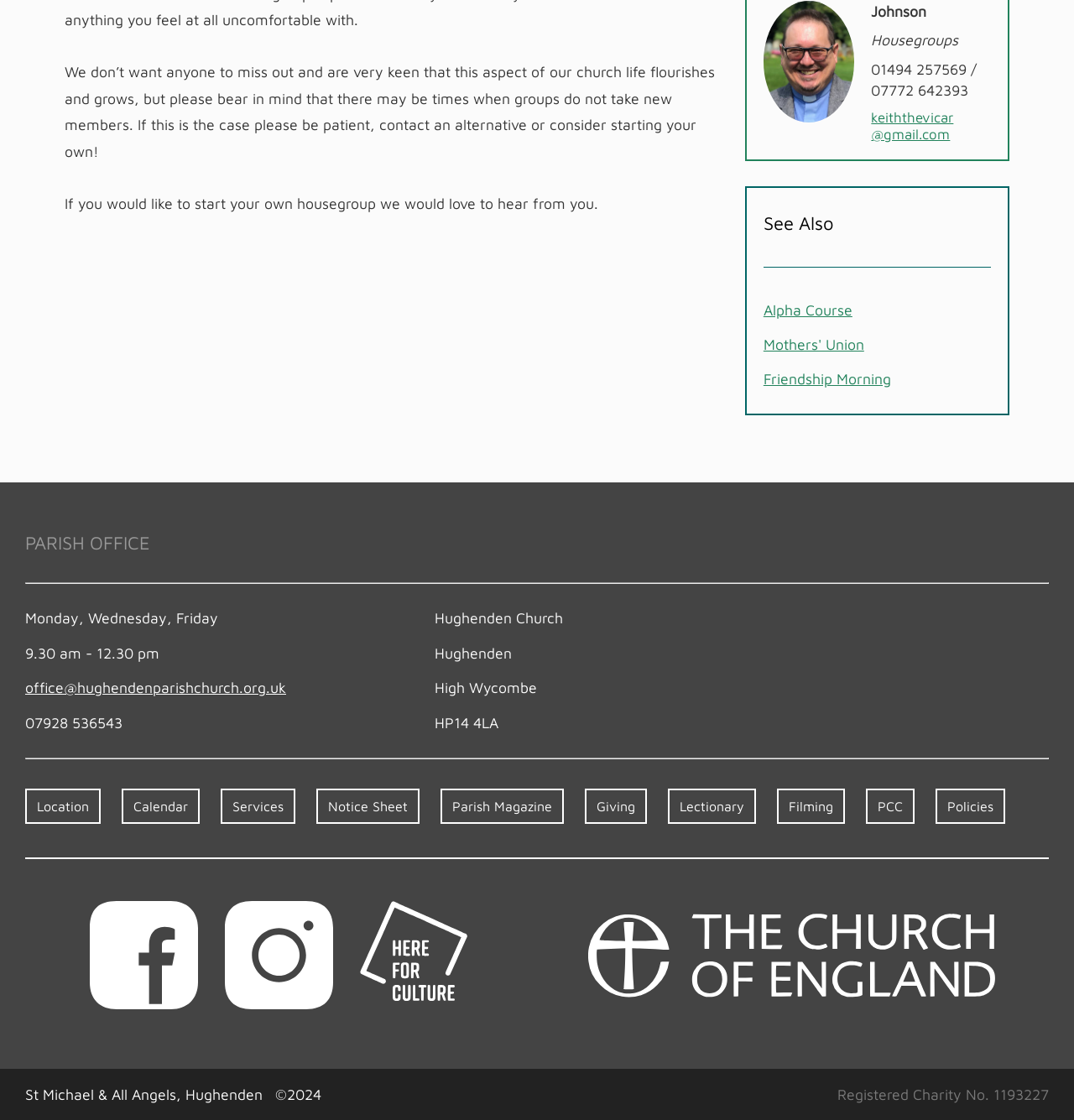Using the provided element description: "Policies", identify the bounding box coordinates. The coordinates should be four floats between 0 and 1 in the order [left, top, right, bottom].

[0.871, 0.704, 0.936, 0.735]